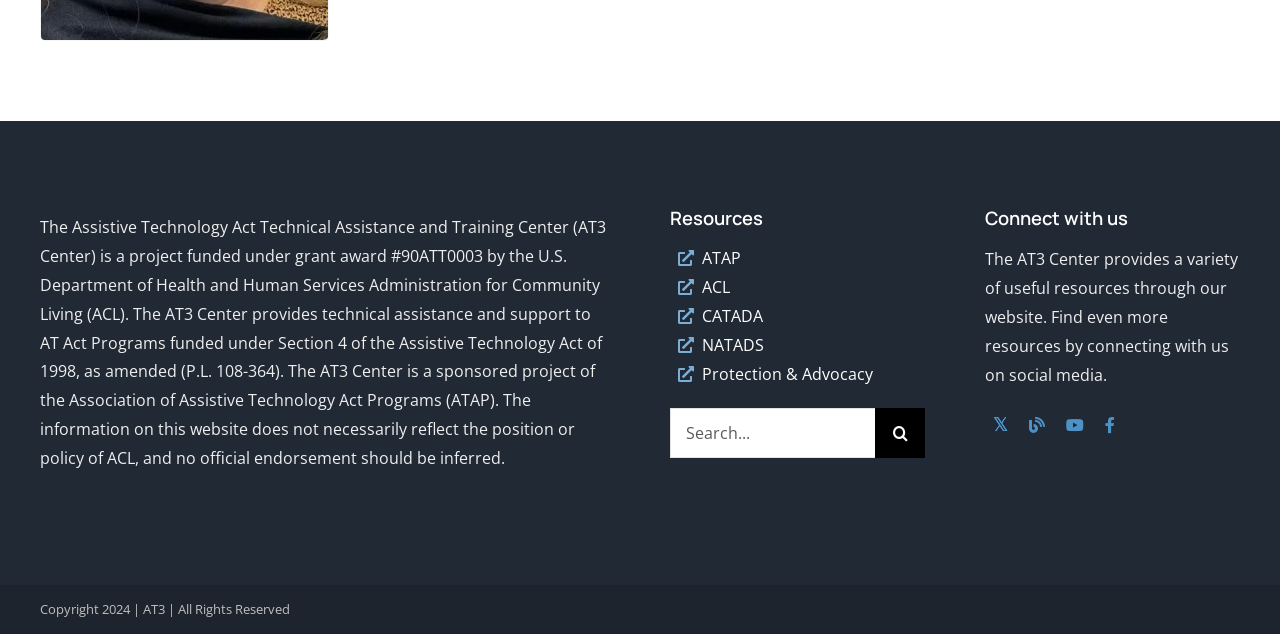Identify the bounding box coordinates of the section that should be clicked to achieve the task described: "Search for specific content".

[0.523, 0.644, 0.684, 0.723]